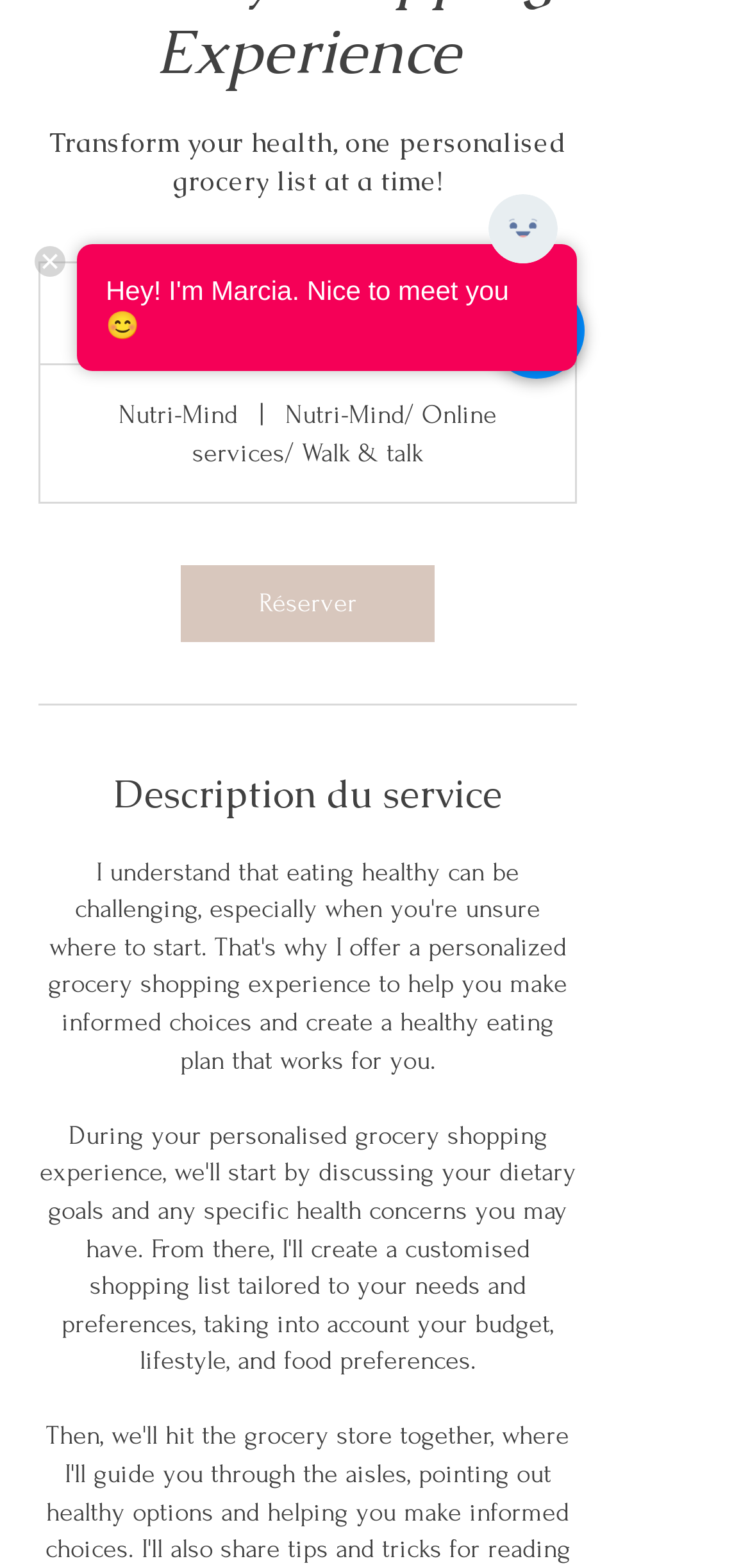From the webpage screenshot, predict the bounding box coordinates (top-left x, top-left y, bottom-right x, bottom-right y) for the UI element described here: Réserver

[0.241, 0.361, 0.579, 0.41]